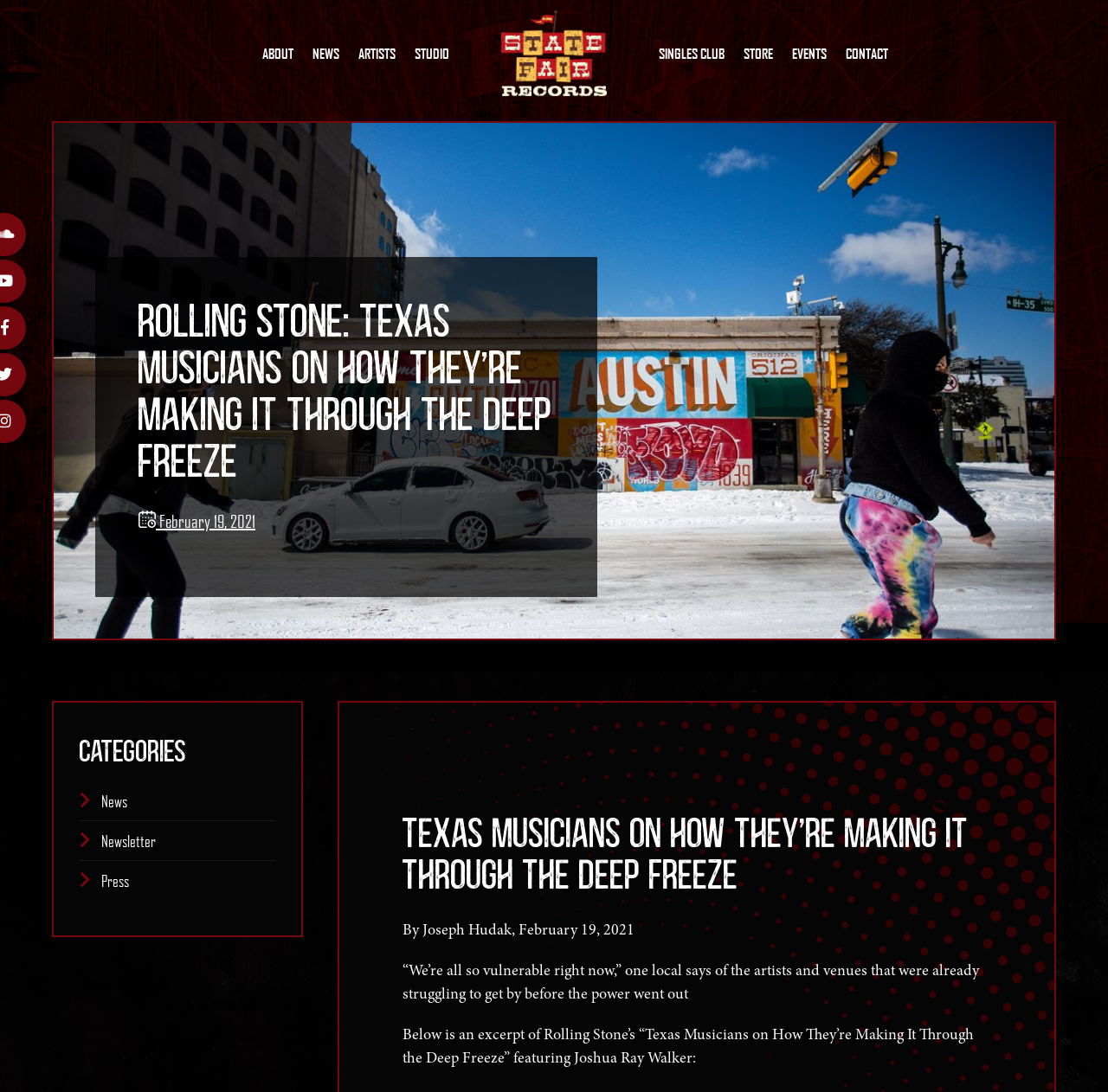What is the name of the musician featured in the article?
Look at the image and respond with a one-word or short-phrase answer.

Joshua Ray Walker